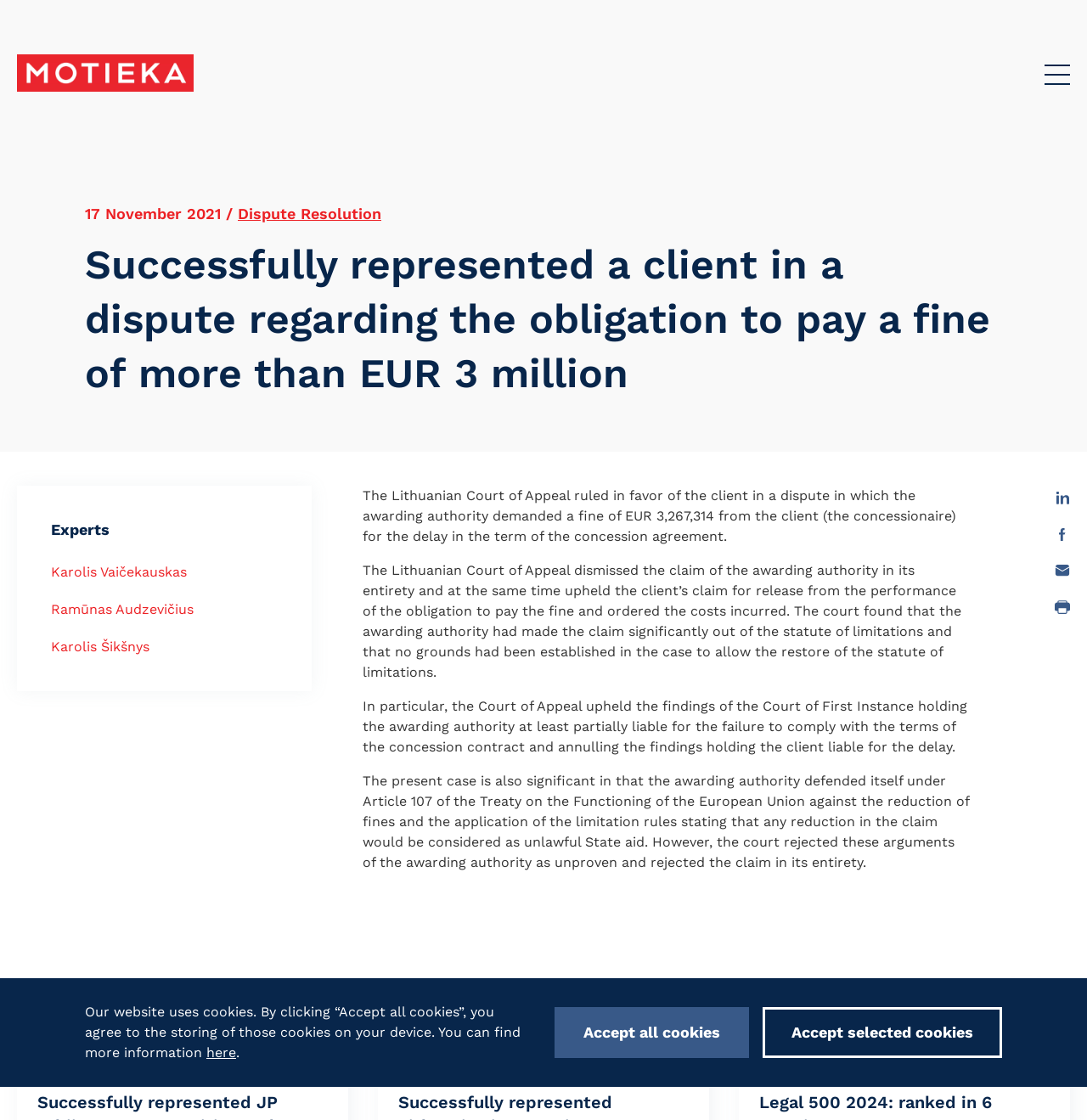Please use the details from the image to answer the following question comprehensively:
What is the name of the law firm?

The name of the law firm can be found in the top-left corner of the webpage, where it is written 'Successfully represented a client in a dispute regarding the obligation to pay a fine of more than EUR 3 million | MOTIEKA Law Firm'.